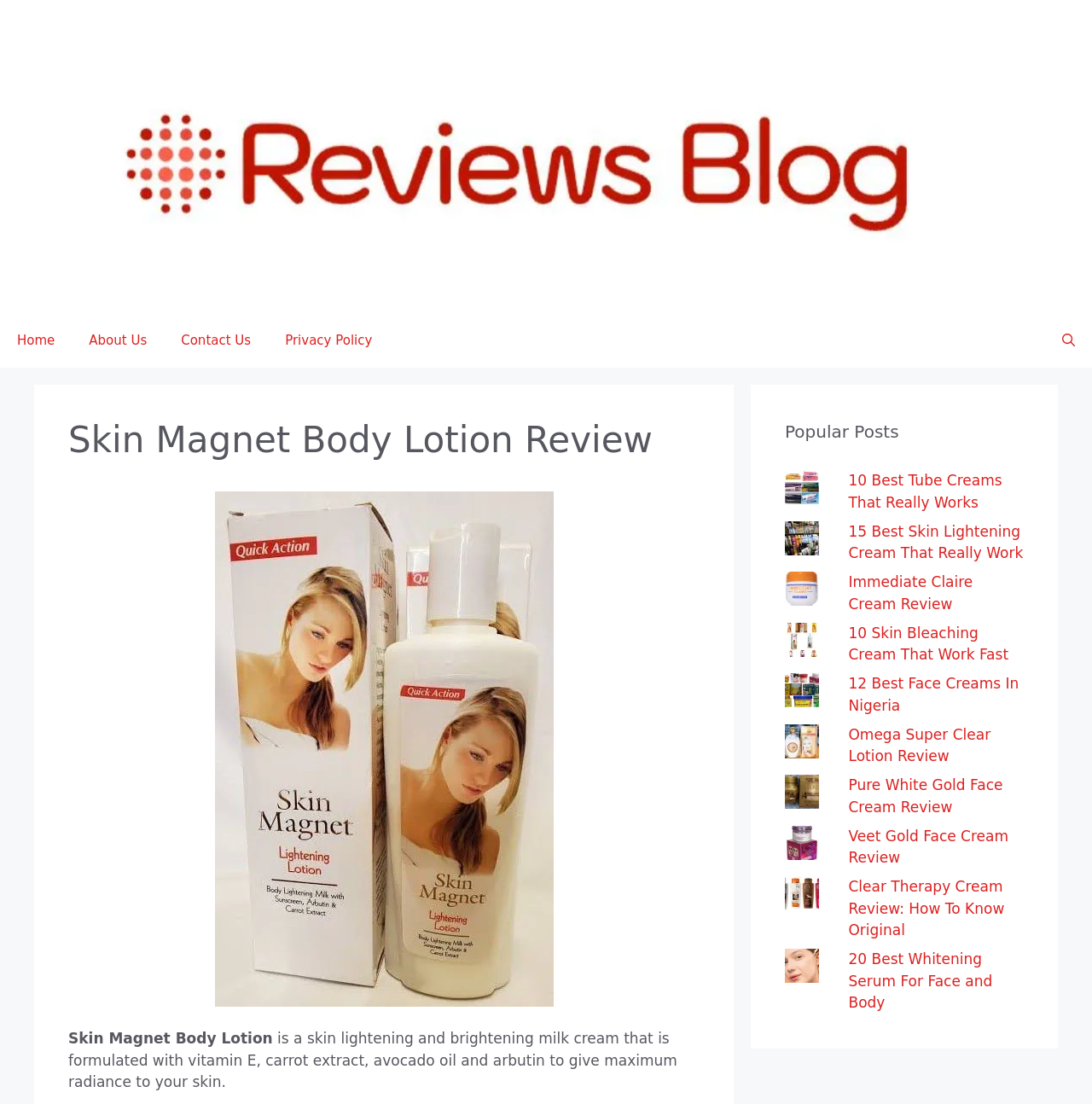Identify the main heading from the webpage and provide its text content.

Skin Magnet Body Lotion Review